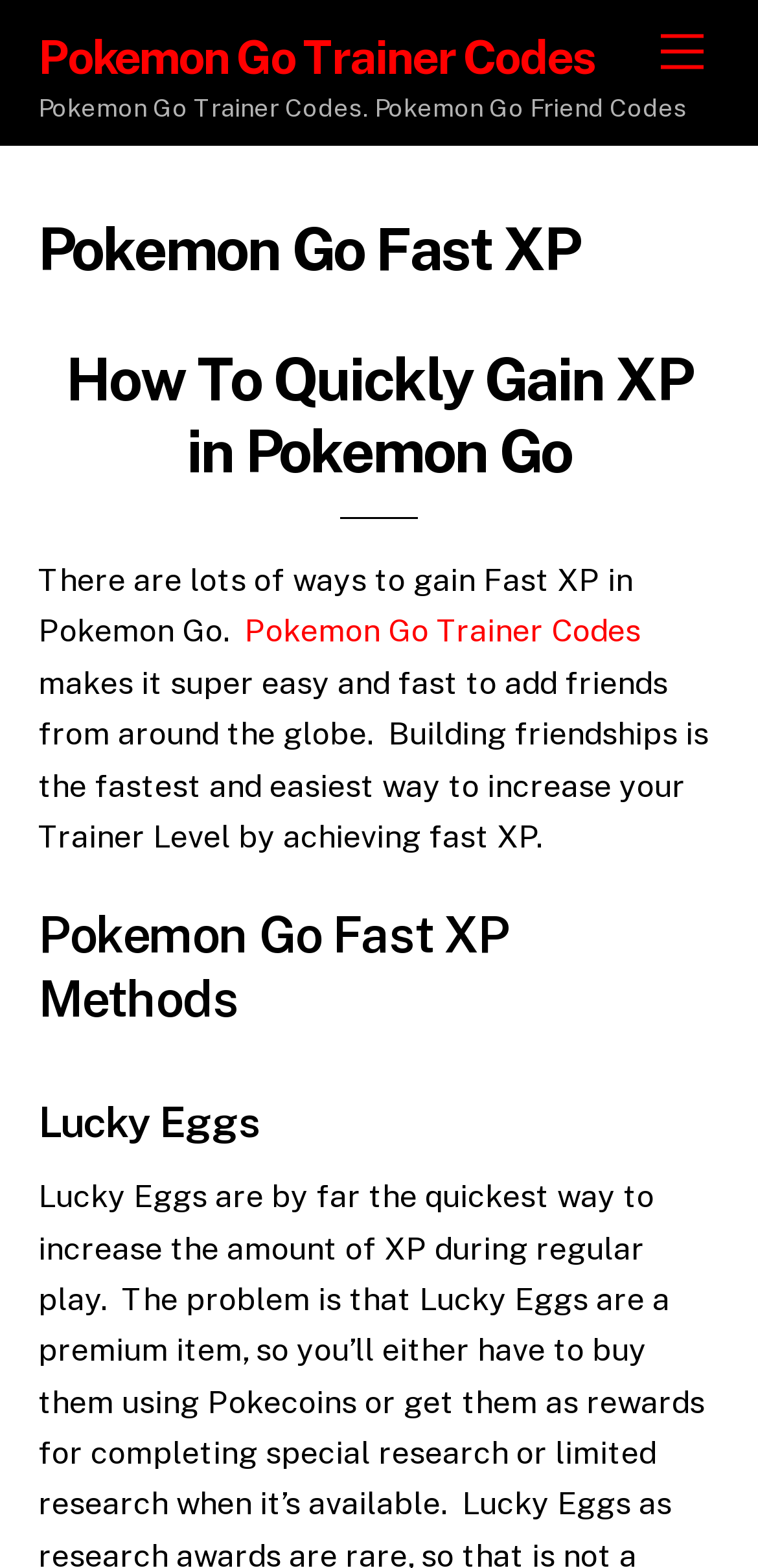Write an extensive caption that covers every aspect of the webpage.

The webpage is about Pokémon Go, specifically focusing on fast XP gain and trainer codes. At the top right corner, there is a "Menu" link. Below it, on the left side, there is a link to "Pokemon Go Trainer Codes" followed by a brief description of the service, which allows users to add friends from around the globe and increase their Trainer Level quickly.

The main content is divided into sections, with headings that guide the reader. The first heading, "Pokemon Go Fast XP", is located at the top center of the page. Below it, there is a section titled "How To Quickly Gain XP in Pokemon Go", which provides an introduction to the various methods of gaining fast XP.

The text explains that there are many ways to gain fast XP, and one of the methods is using Pokémon Go Trainer Codes, which is highlighted as a link. The text continues to explain the benefits of building friendships to increase Trainer Level quickly.

Further down, there is a section titled "Pokemon Go Fast XP Methods", which is likely to provide more detailed information on the various methods of gaining fast XP. The first method listed is "Lucky Eggs", which is a heading located below the previous section.